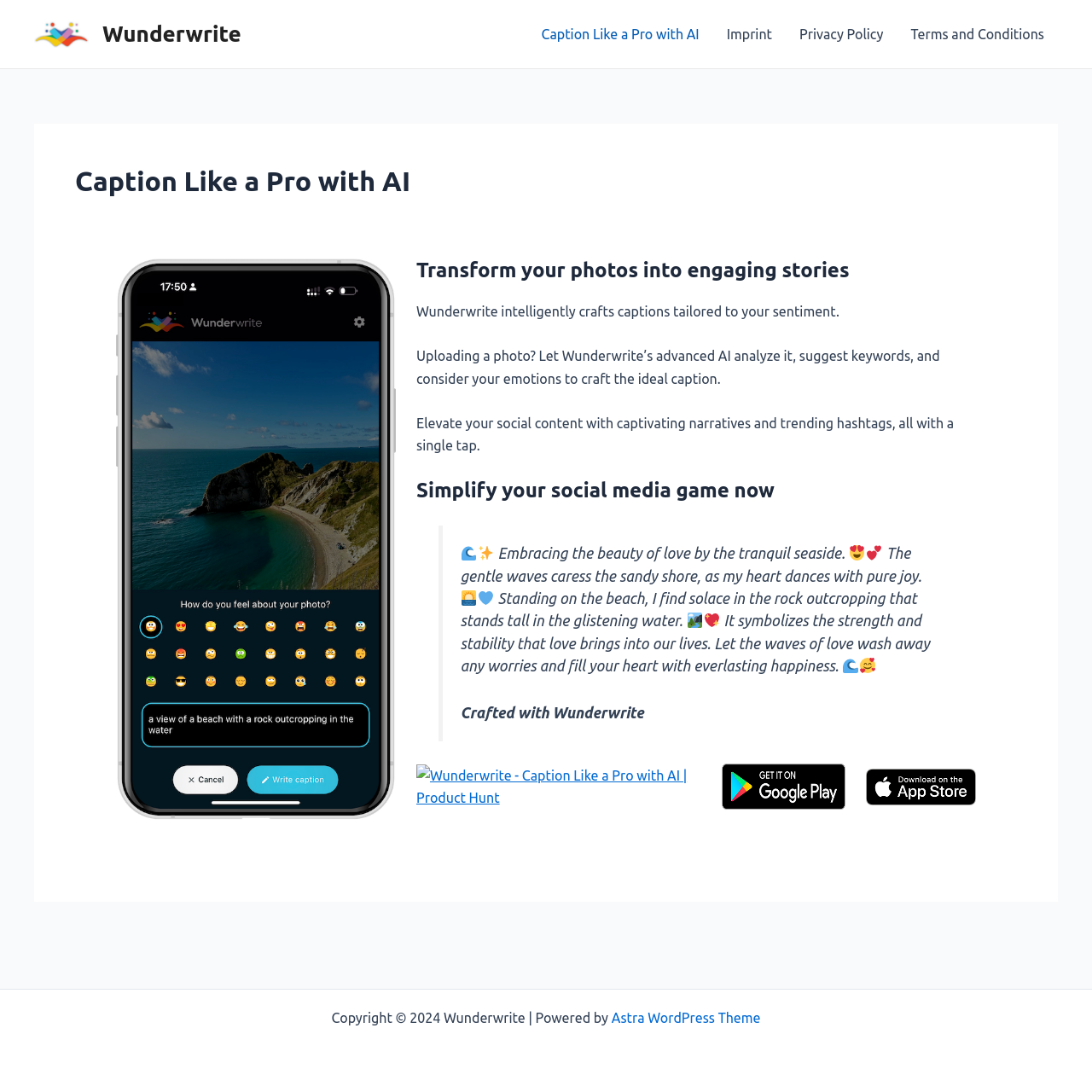What is the theme of the sample captions provided?
Examine the image closely and answer the question with as much detail as possible.

The sample captions provided on the webpage, such as 'Embracing the beauty of love by the tranquil seaside' and 'Standing on the beach, I find solace in the rock outcropping that stands tall in the glistening water', suggest that the theme of these captions is love and nature. The use of emojis such as 🌊, ✨, and 💕 also reinforces this theme.